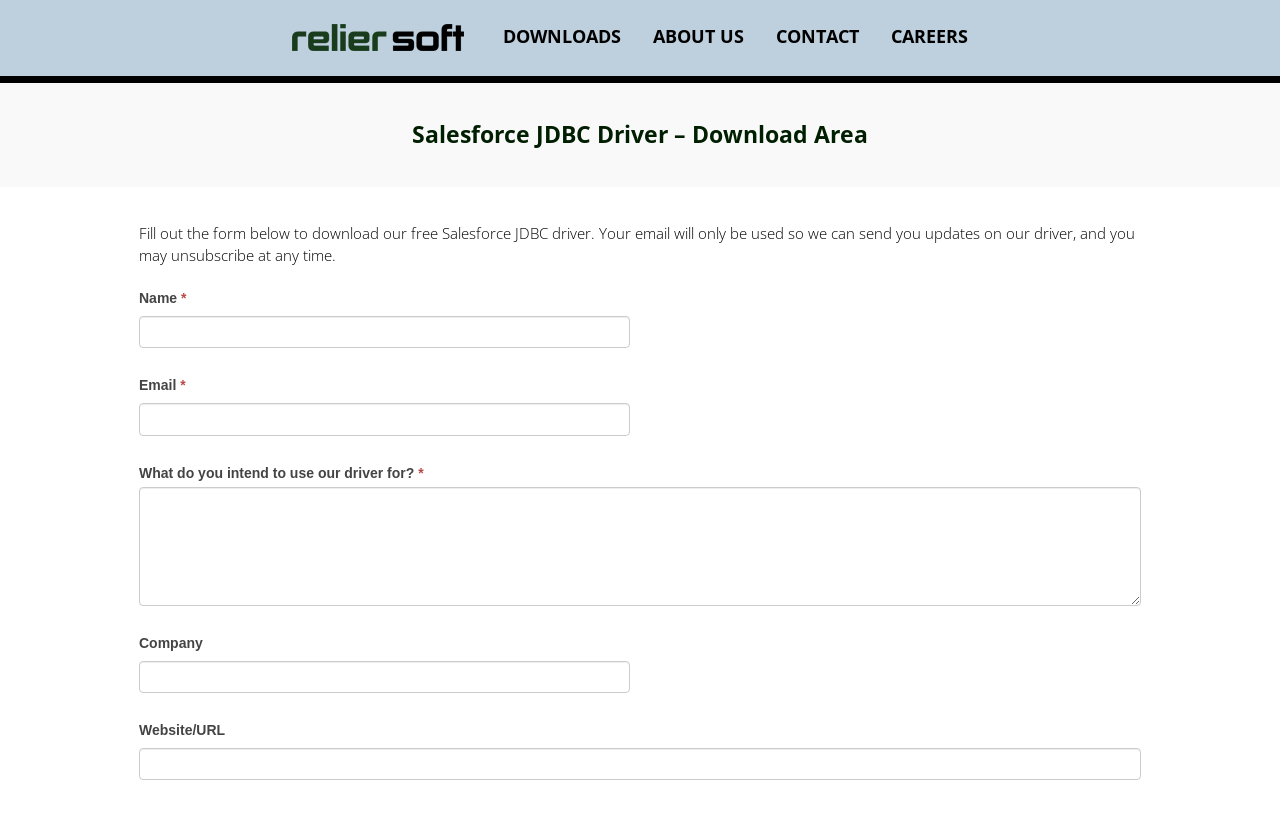Determine the bounding box coordinates of the clickable region to execute the instruction: "Click the logo". The coordinates should be four float numbers between 0 and 1, denoted as [left, top, right, bottom].

[0.223, 0.017, 0.368, 0.076]